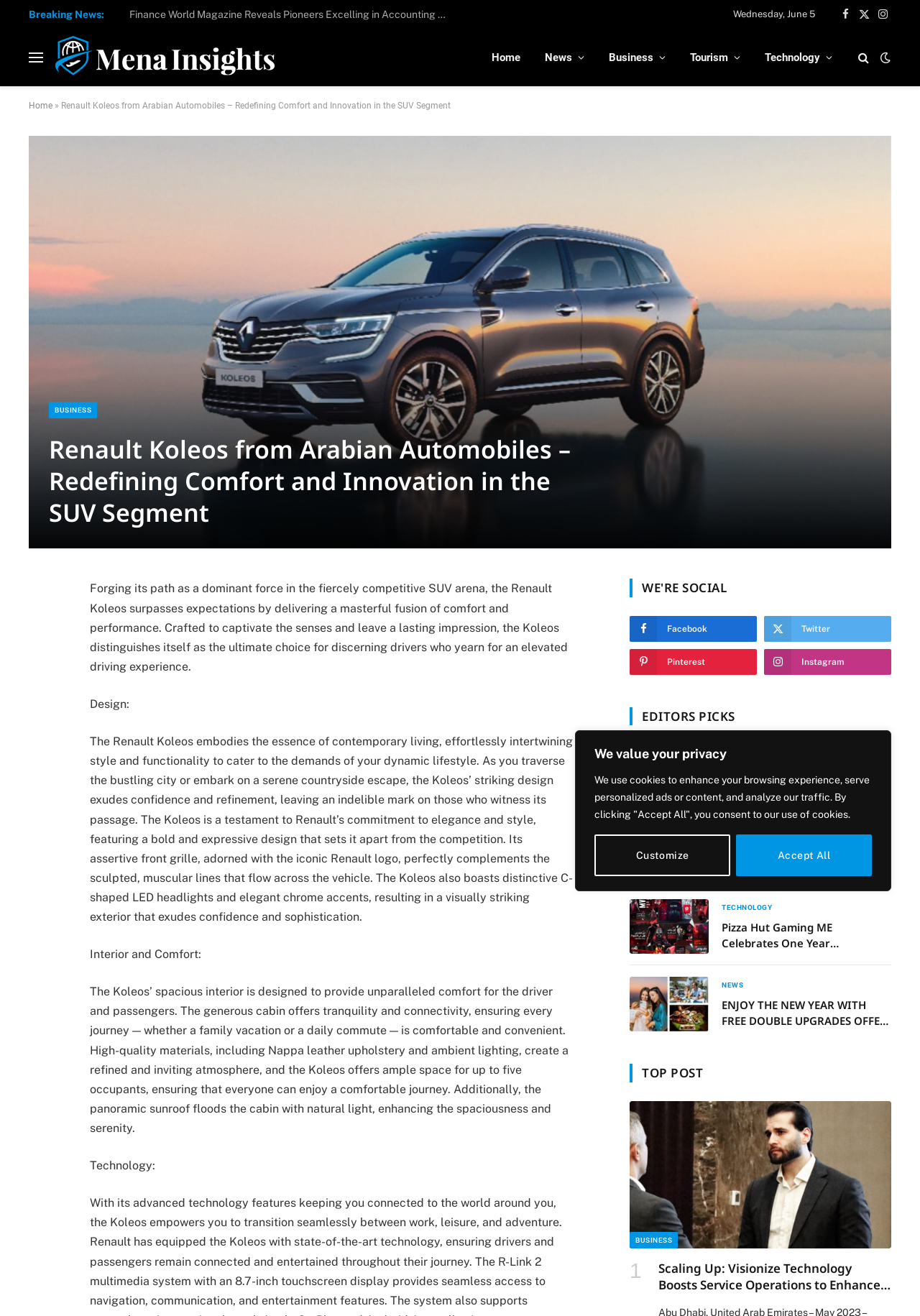Observe the image and answer the following question in detail: What is the social media platform with the icon ''?

The webpage has a section 'WE'RE SOCIAL' with social media links, and the link with the icon '' is labeled as 'Facebook'.